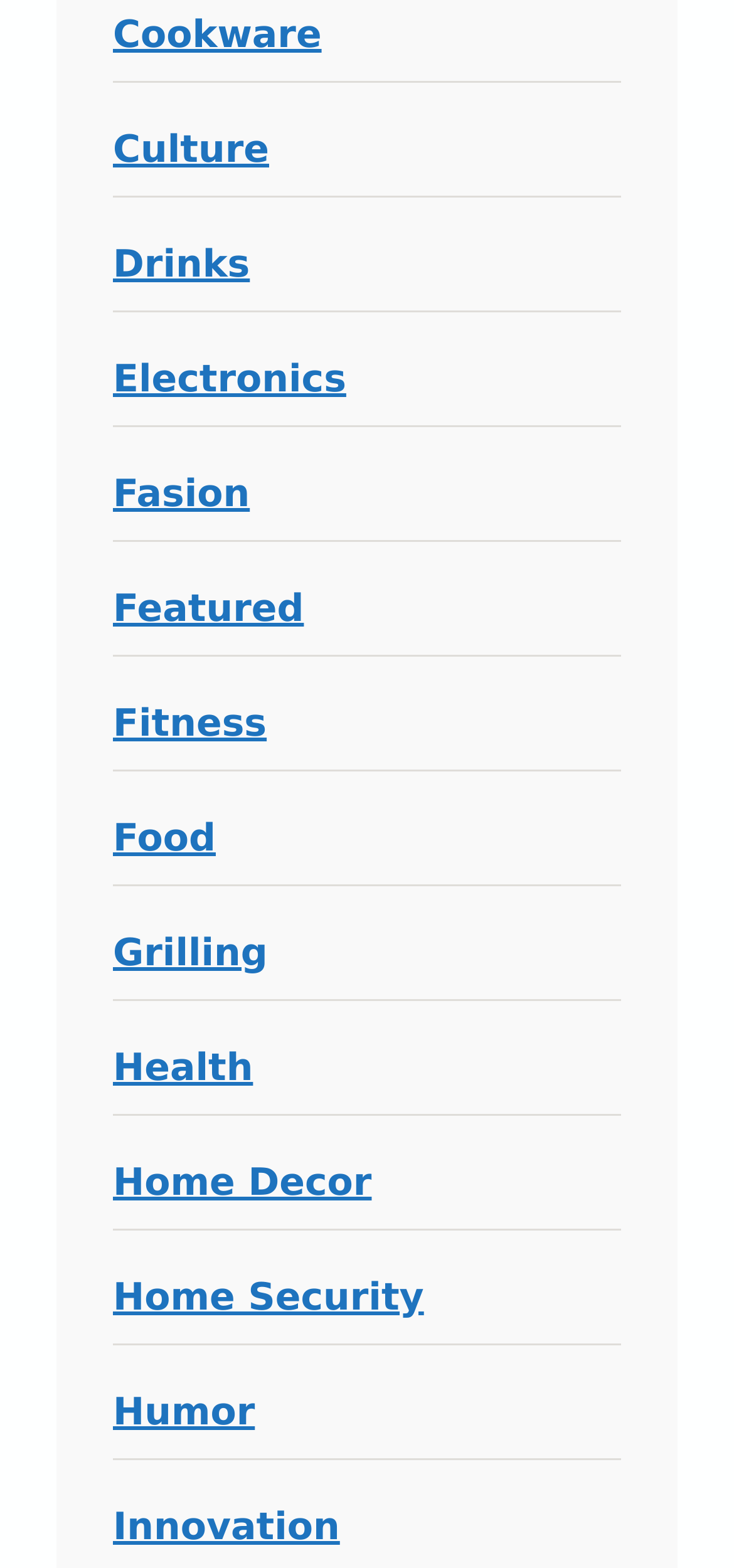How many categories are listed on the webpage?
Look at the image and respond with a one-word or short phrase answer.

14